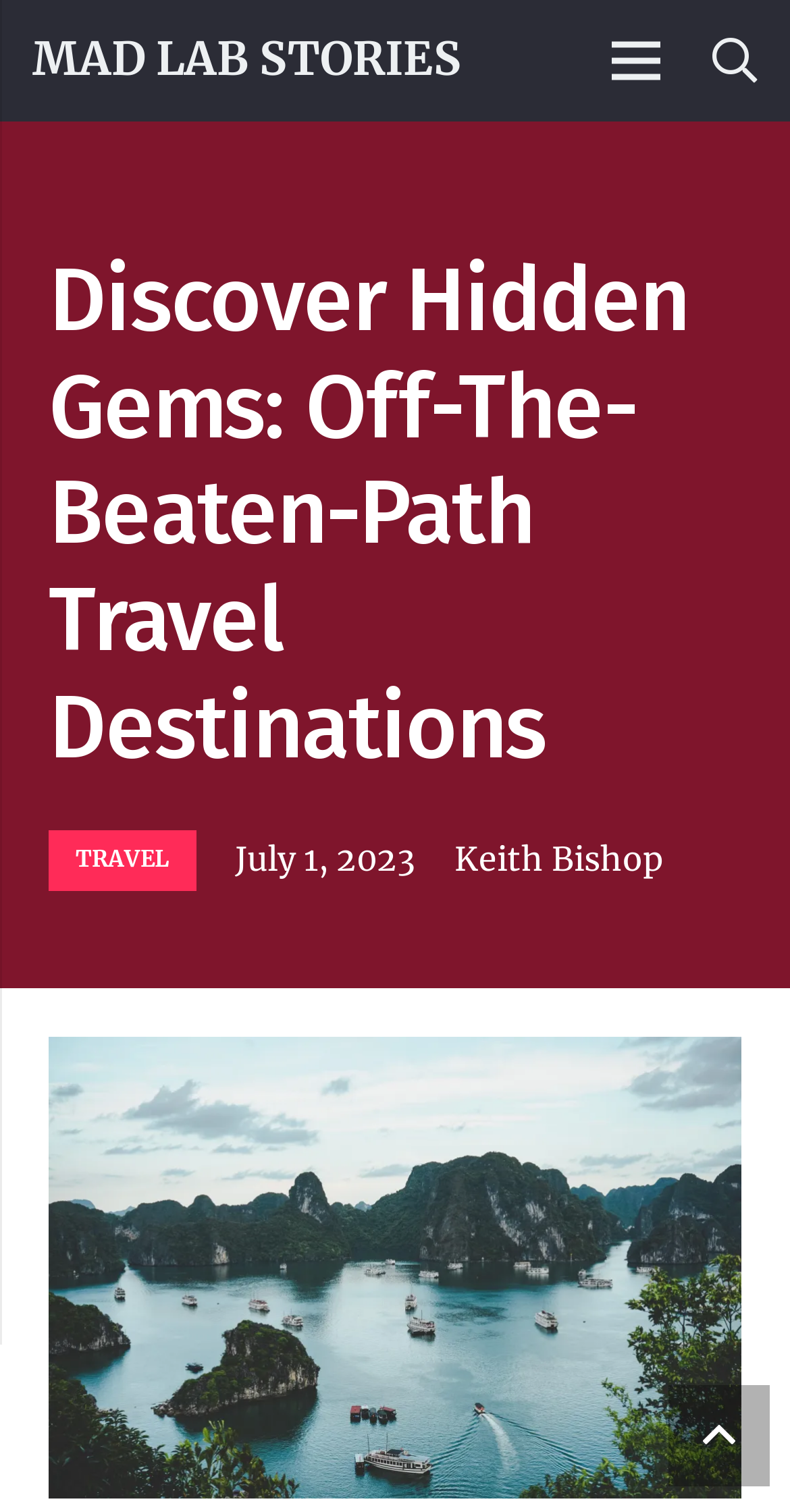Based on the element description Keith Bishop, identify the bounding box coordinates for the UI element. The coordinates should be in the format (top-left x, top-left y, bottom-right x, bottom-right y) and within the 0 to 1 range.

[0.575, 0.55, 0.839, 0.589]